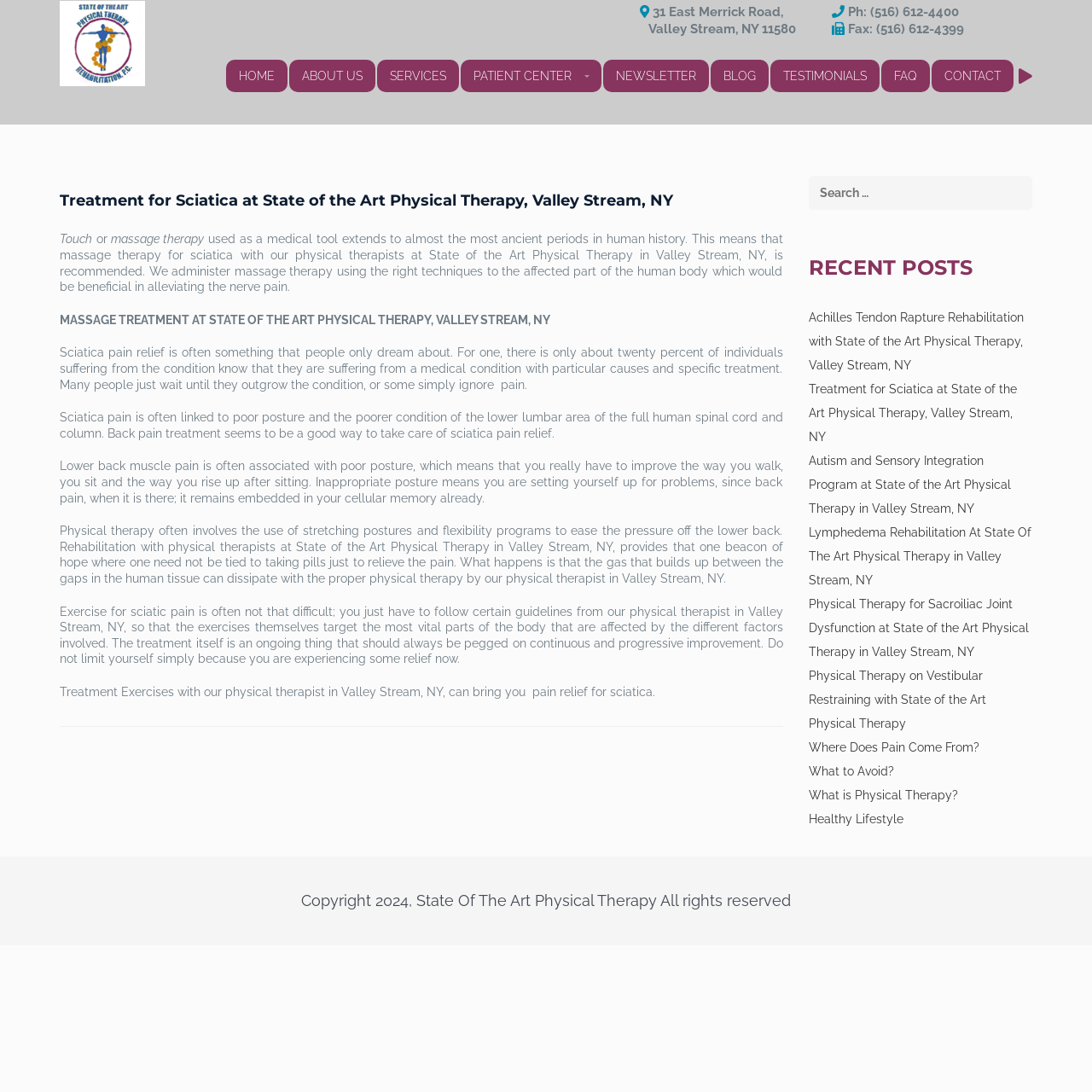What is the phone number of State of the Art Physical Therapy?
Provide a fully detailed and comprehensive answer to the question.

I found the phone number by looking at the StaticText element with the text 'Ph: (516) 612-4400' at coordinates [0.773, 0.004, 0.878, 0.018].